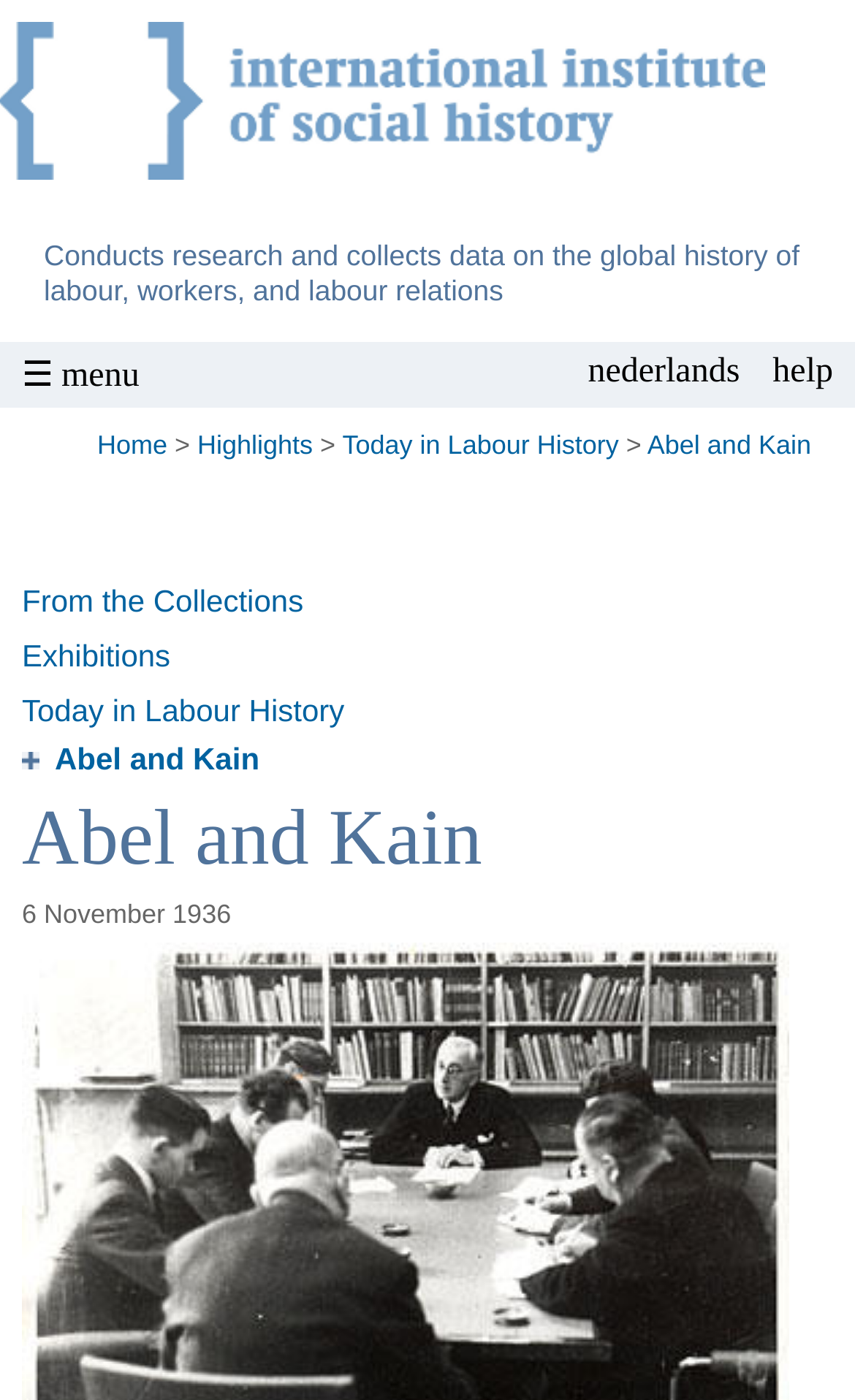Provide a thorough and detailed response to the question by examining the image: 
What is the language option available on the webpage?

The language option 'Nederlands' is available on the webpage as indicated by the link element with bounding box coordinates [0.688, 0.252, 0.865, 0.278] and OCR text 'nederlands'.